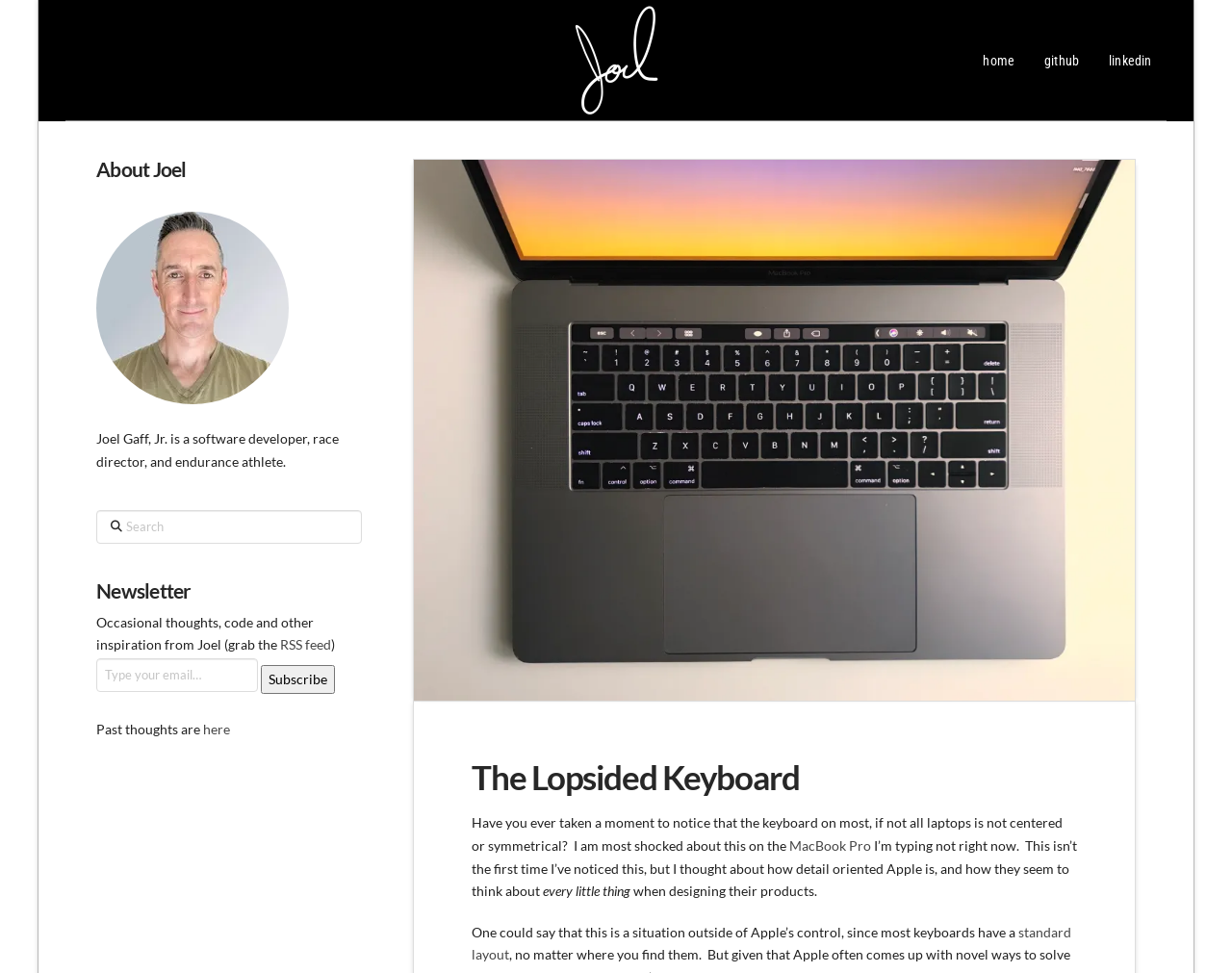With reference to the screenshot, provide a detailed response to the question below:
How many links are there in the header?

I counted the links in the header section, which are 'joelgaff.com', 'home', 'github', and 'linkedin'.